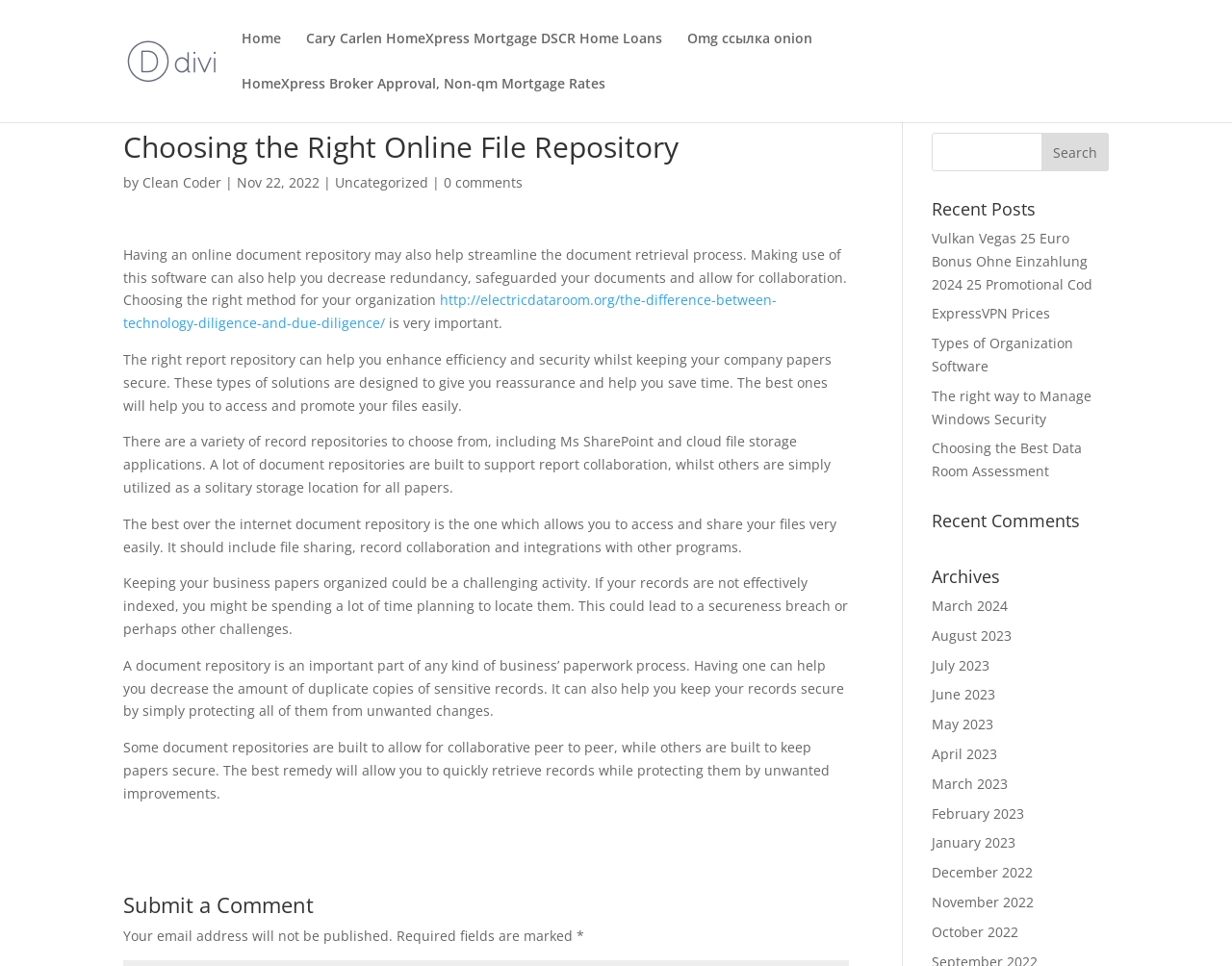Locate the bounding box coordinates of the UI element described by: "August 2023". The bounding box coordinates should consist of four float numbers between 0 and 1, i.e., [left, top, right, bottom].

[0.756, 0.648, 0.821, 0.667]